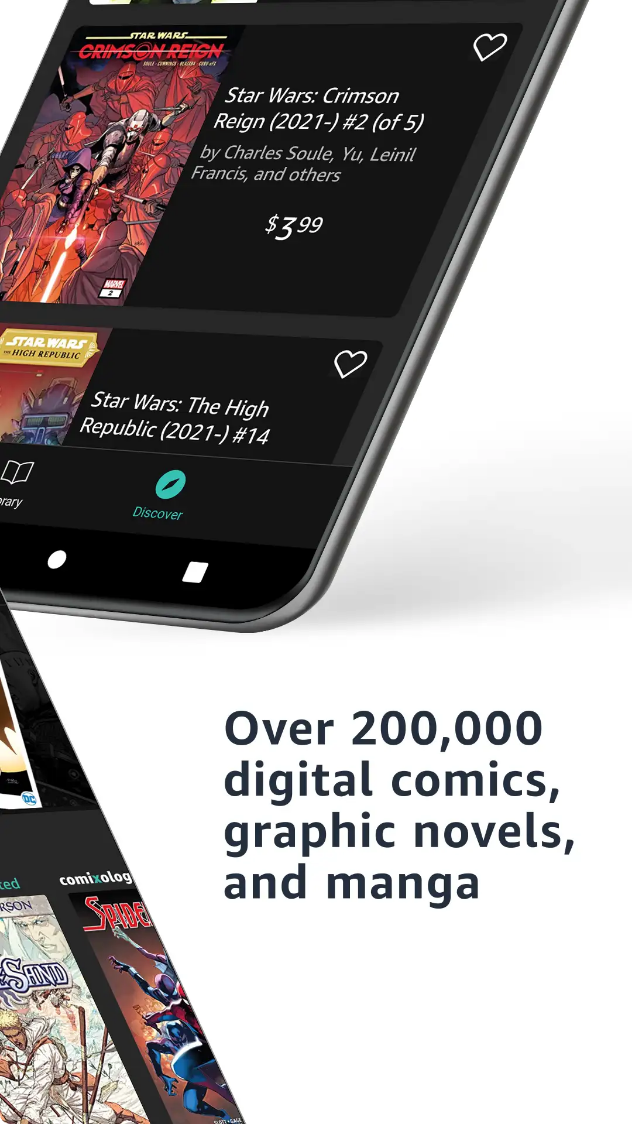Look at the image and give a detailed response to the following question: Who is the author of 'Star Wars: Crimson Reign (2021-) #2 (of 5)'?

According to the caption, the author of the comic book 'Star Wars: Crimson Reign (2021-) #2 (of 5)' is Charles Soule, who is credited alongside the illustrators Yu and Leinil Francis.